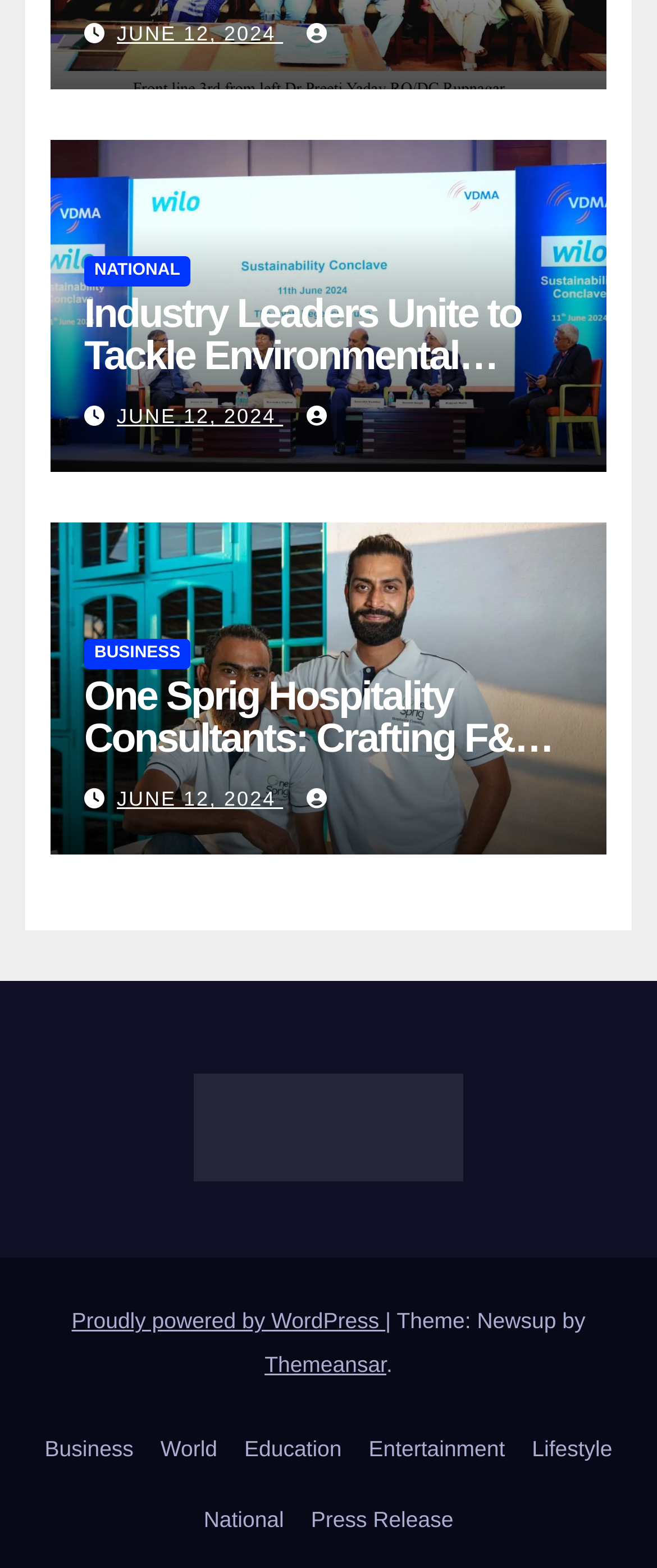Pinpoint the bounding box coordinates of the clickable element needed to complete the instruction: "read the article about One Sprig Hospitality Consultants". The coordinates should be provided as four float numbers between 0 and 1: [left, top, right, bottom].

[0.128, 0.43, 0.844, 0.513]